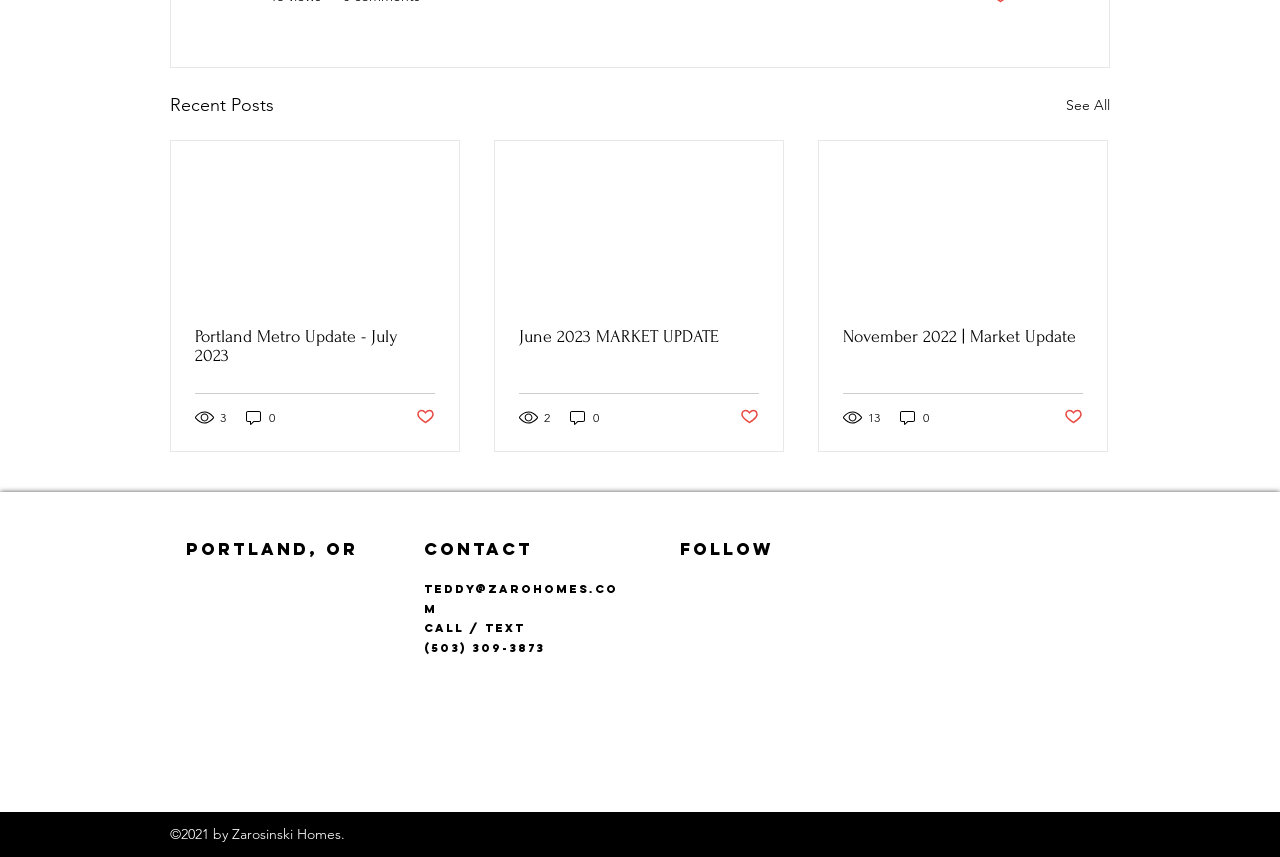Please provide the bounding box coordinates in the format (top-left x, top-left y, bottom-right x, bottom-right y). Remember, all values are floating point numbers between 0 and 1. What is the bounding box coordinate of the region described as: June 2023 MARKET UPDATE

[0.405, 0.381, 0.593, 0.403]